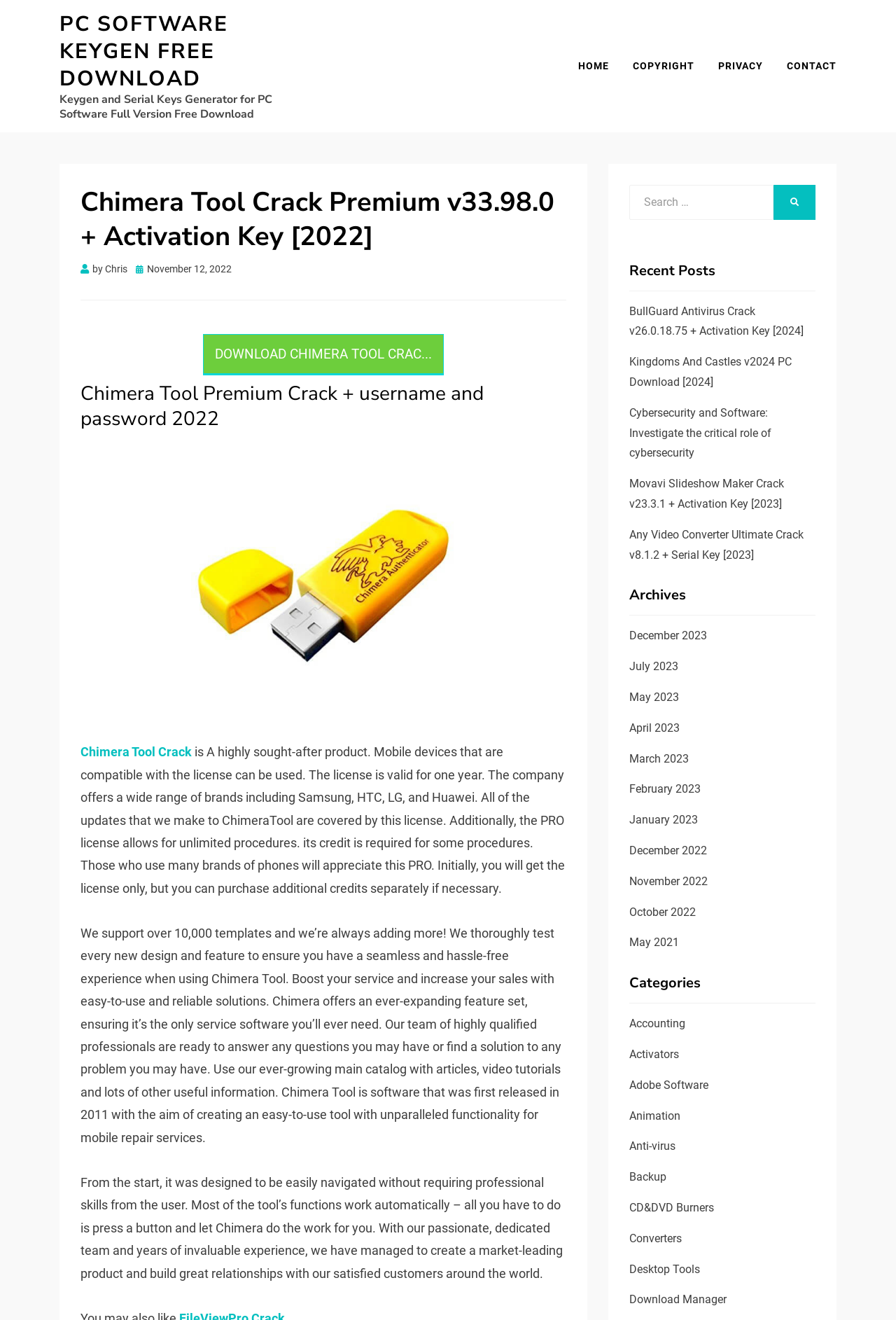Generate a thorough caption that explains the contents of the webpage.

This webpage is about Chimera Tool Crack Premium, a software for mobile devices. At the top, there is a navigation menu with links to "HOME", "COPYRIGHT", "PRIVACY", and "CONTACT". Below the navigation menu, there is a header section with the title "Chimera Tool Crack Premium v33.98.0 + Activation Key [2022]" and a subtitle "by Chris" with a posting date of November 12, 2022.

On the left side of the page, there is a section with a heading "Chimera Tool Premium Crack + username and password 2022" and a brief description of the software. Below this section, there is an image related to Chimera Tool, and a link to download the software.

The main content of the page is divided into several sections. The first section describes the features and benefits of Chimera Tool, including its compatibility with various mobile devices, its license validity, and its ability to support over 10,000 templates. The second section provides more information about the software, including its history, ease of use, and customer support.

On the right side of the page, there is a search bar with a button to search for specific keywords. Below the search bar, there are several sections, including "Recent Posts" with links to other articles, "Archives" with links to posts from different months, and "Categories" with links to posts categorized by topics such as accounting, activators, and anti-virus software.

Overall, the webpage provides information about Chimera Tool Crack Premium, its features, and its benefits, as well as links to other related articles and categories.